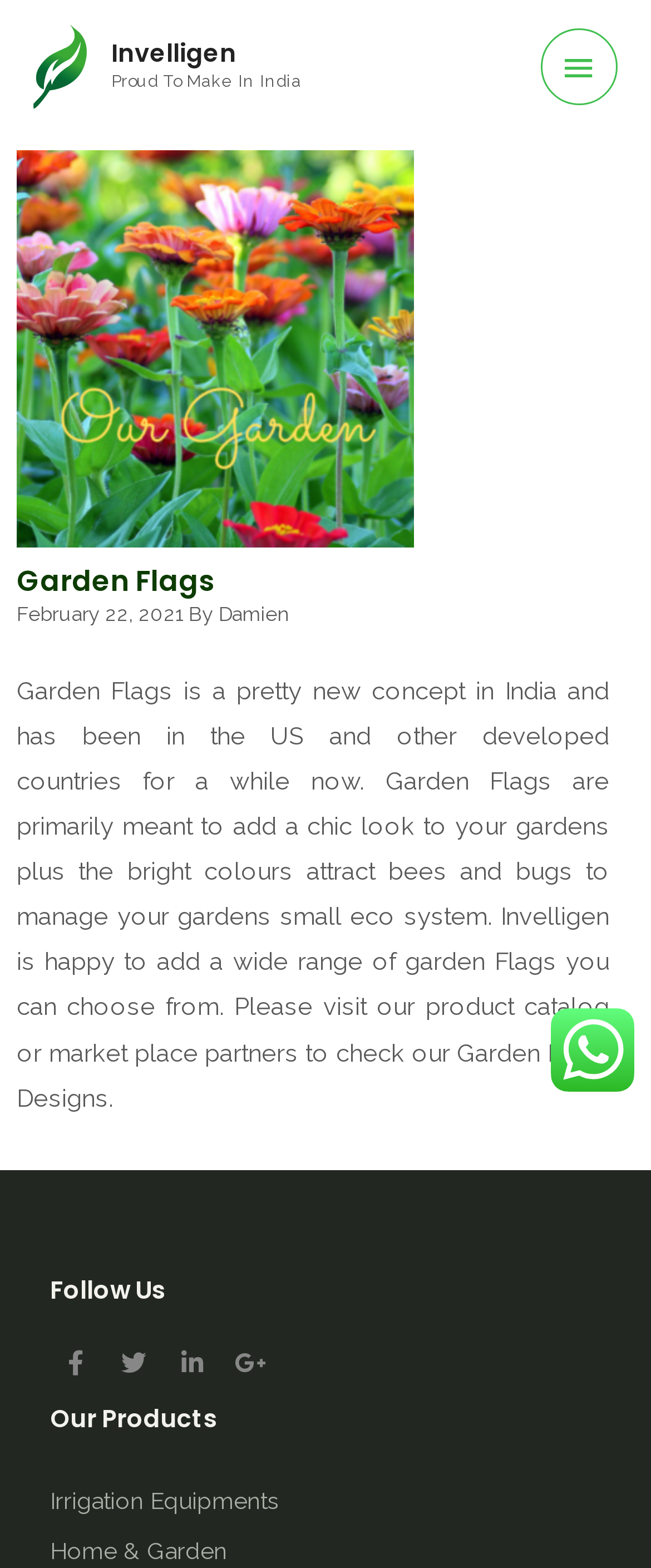Give a detailed explanation of the elements present on the webpage.

This webpage is about Garden Flags, a concept that is relatively new in India but has been popular in the US and other developed countries for a while. At the top left of the page, there is a link to "Invelligen" accompanied by an image with the same name. Below this, there is a static text "Proud To Make In India". On the top right, there is a main menu button.

The main content of the page is an article that takes up most of the page. It starts with a figure containing an image of a garden flag, followed by a heading "Garden Flags" and a static text indicating the date and author of the article. Below this, there is a paragraph of text that explains what garden flags are and how they can add a chic look to gardens while also attracting bees and bugs to manage the garden's ecosystem.

At the bottom of the page, there are three sections. The first section is headed "Our Products" and contains a link to "Irrigation Equipments". The second section is headed "Follow Us" and contains links to various social media platforms, including Facebook, Twitter, LinkedIn, and Google+. On the bottom right, there is an image that takes up about a quarter of the page.